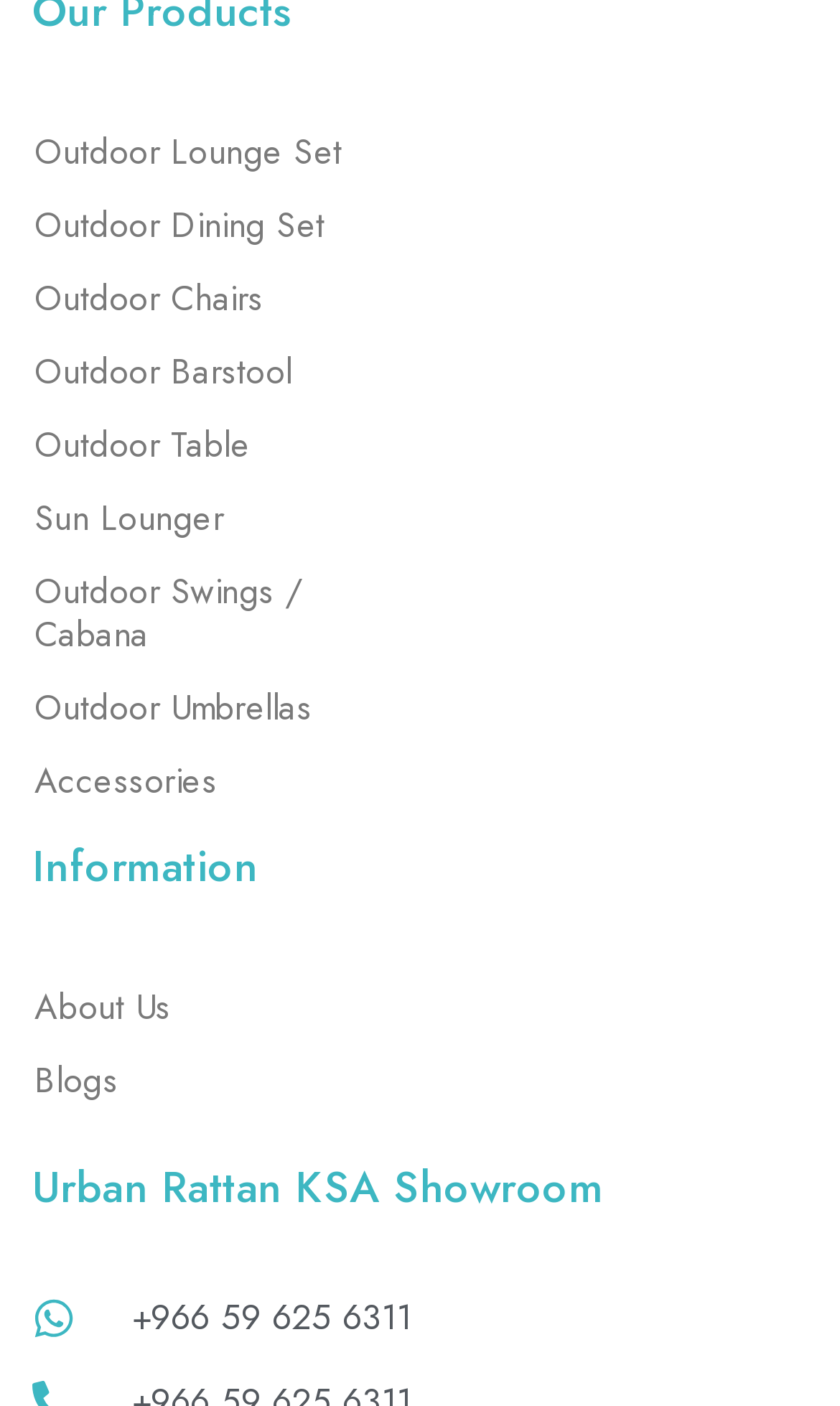Please study the image and answer the question comprehensively:
How many links are there at the top of the webpage?

By counting the links at the top of the webpage, I found that there are 9 links, which are Outdoor Lounge Set, Outdoor Dining Set, Outdoor Chairs, Outdoor Barstool, Outdoor Table, Sun Lounger, Outdoor Swings/Cabana, Outdoor Umbrellas, and Accessories.